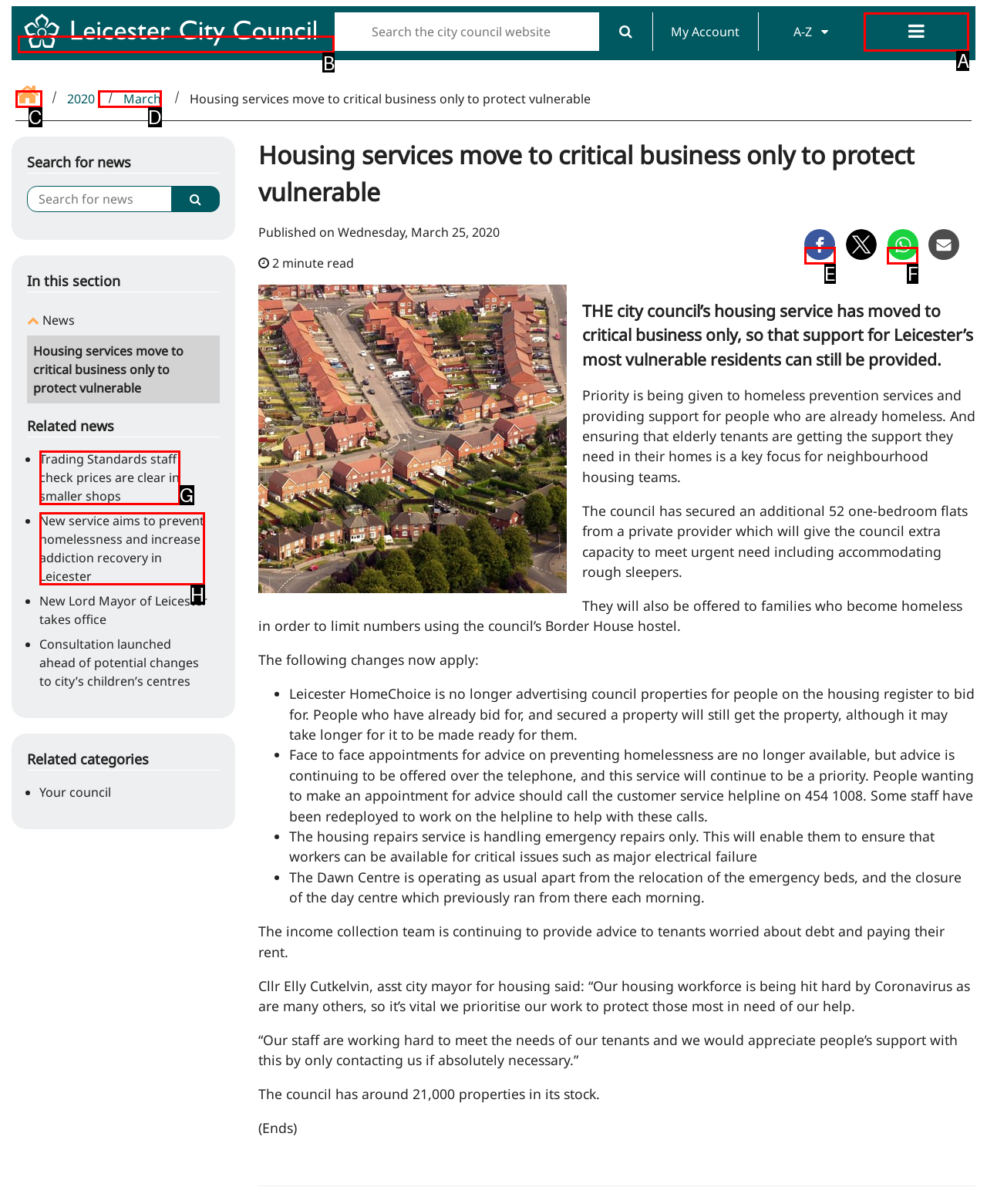Based on the choices marked in the screenshot, which letter represents the correct UI element to perform the task: Explore the 'ELDERHOOD' section?

None